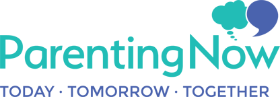Describe the image with as much detail as possible.

The image features the logo of "Parenting Now," a resource dedicated to parenting education and support. The logo includes the words "Parenting Now" in a vibrant turquoise font, accompanied by playful thought bubbles that represent communication and connection in parenting. Beneath the main title, the tagline "TODAY · TOMORROW · TOGETHER" is presented in a bold, modern font, emphasizing the organization's commitment to supporting parents through all stages of their parenting journey. This visual identity reflects a welcoming and supportive approach to parenting education.